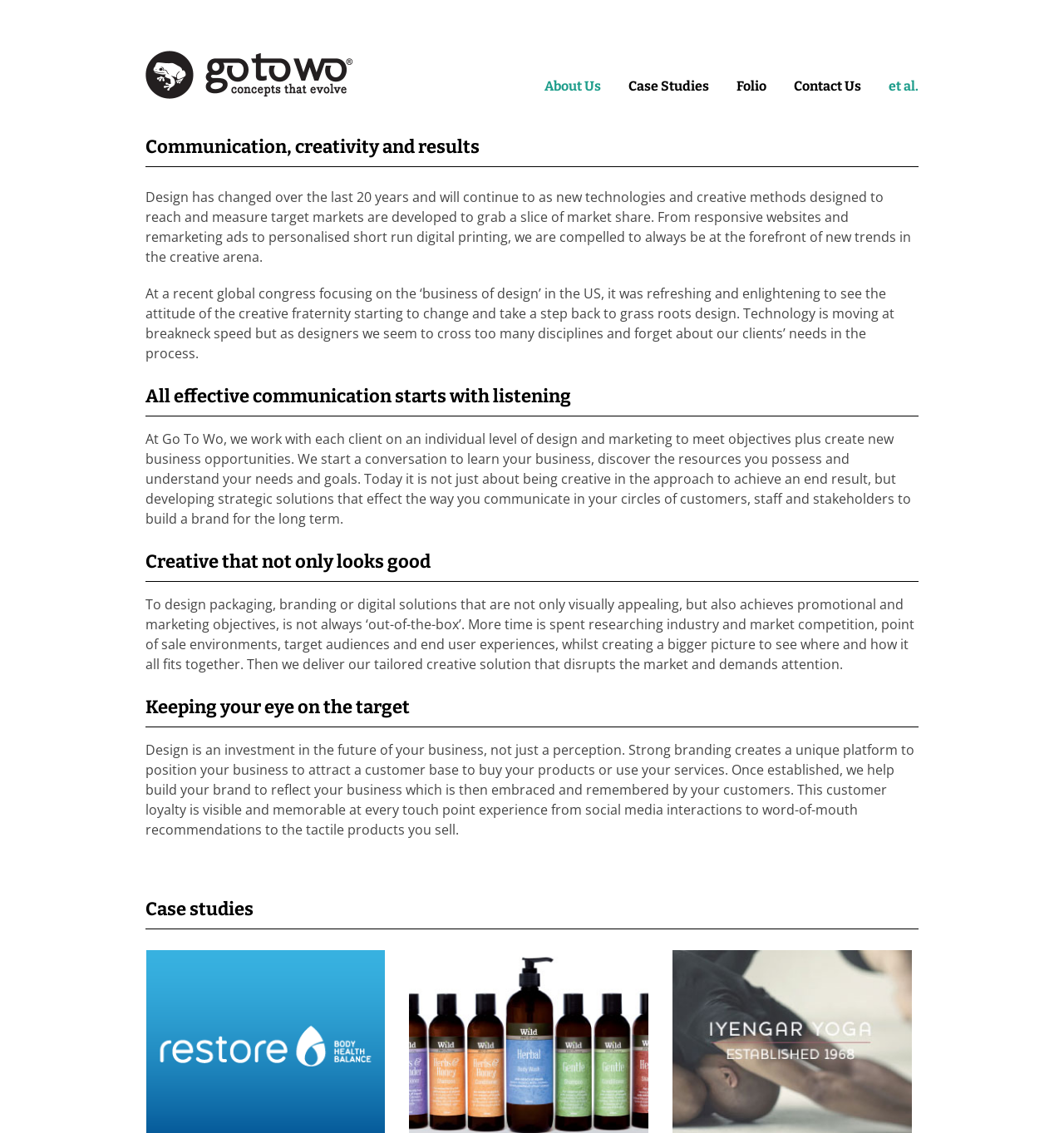Give an extensive and precise description of the webpage.

The webpage is about a design and marketing agency, Go To Wo, that offers services such as branding, campaign, digital design, packaging, print, display, signage, and web design. 

At the top of the page, there is a heading "Go To Wo" with a link and an image. Below this, there are several links to navigate to different sections of the website, including "About Us", "Case Studies", "Folio", "Contact Us", and "et al.". 

The main content of the page is divided into sections, each with a heading and a paragraph of text. The first section has a heading "Communication, creativity and results" and discusses how design has changed over the years and the importance of staying at the forefront of new trends. 

The next section has a heading "All effective communication starts with listening" and explains how the agency works with clients to understand their needs and goals. 

The following section has a heading "Creative that not only looks good" and describes how the agency creates design solutions that are not only visually appealing but also achieve promotional and marketing objectives. 

The next section has a heading "Keeping your eye on the target" and discusses how strong branding can position a business to attract customers and create customer loyalty. 

Finally, there is a section with a heading "Case studies" that likely links to examples of the agency's previous work.